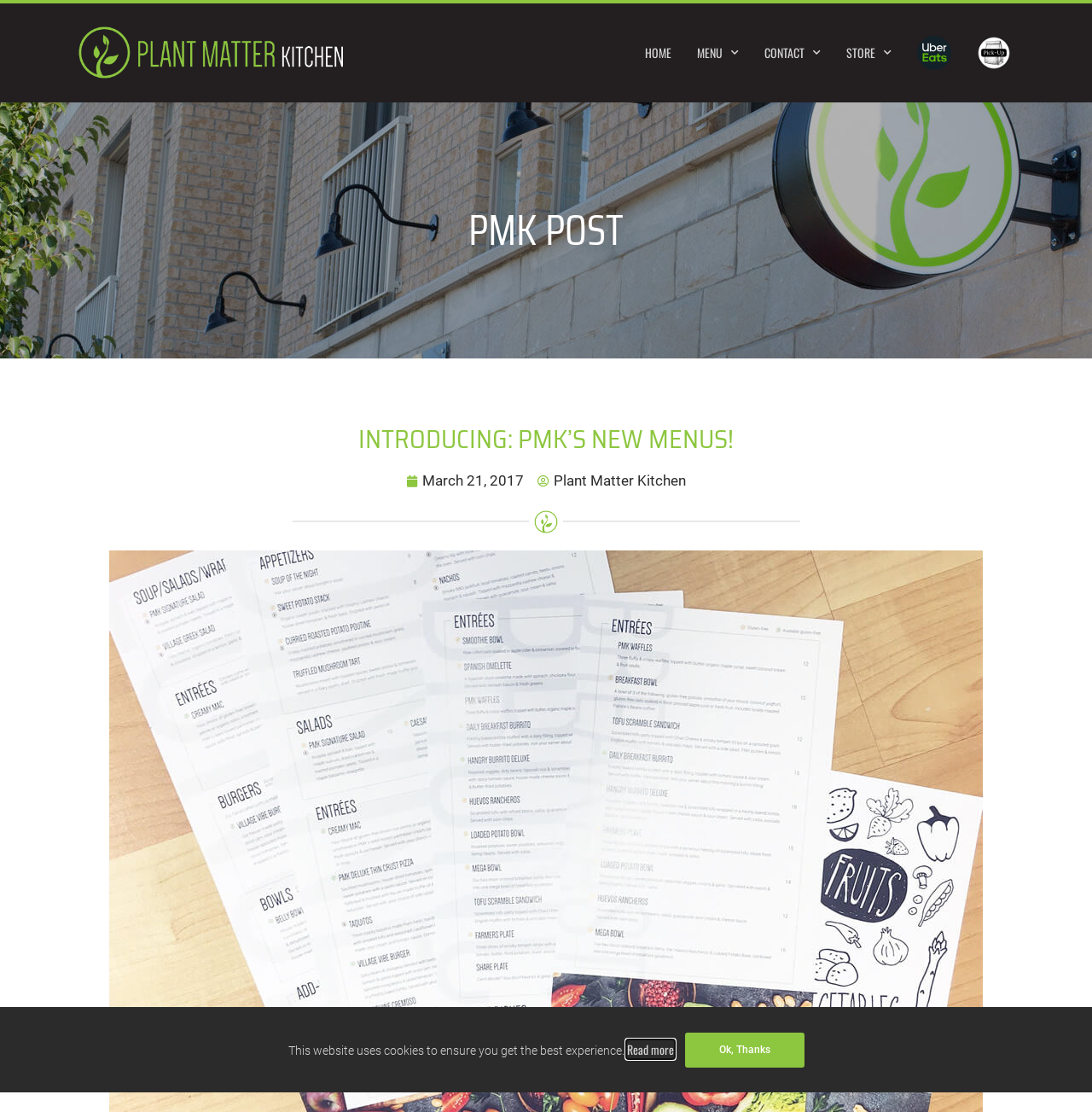How many menu items are visible?
Based on the image, answer the question with as much detail as possible.

I counted the number of link elements with the '' symbol, which indicates a dropdown menu, and found four of them, corresponding to the HOME, MENU, CONTACT, and STORE sections.